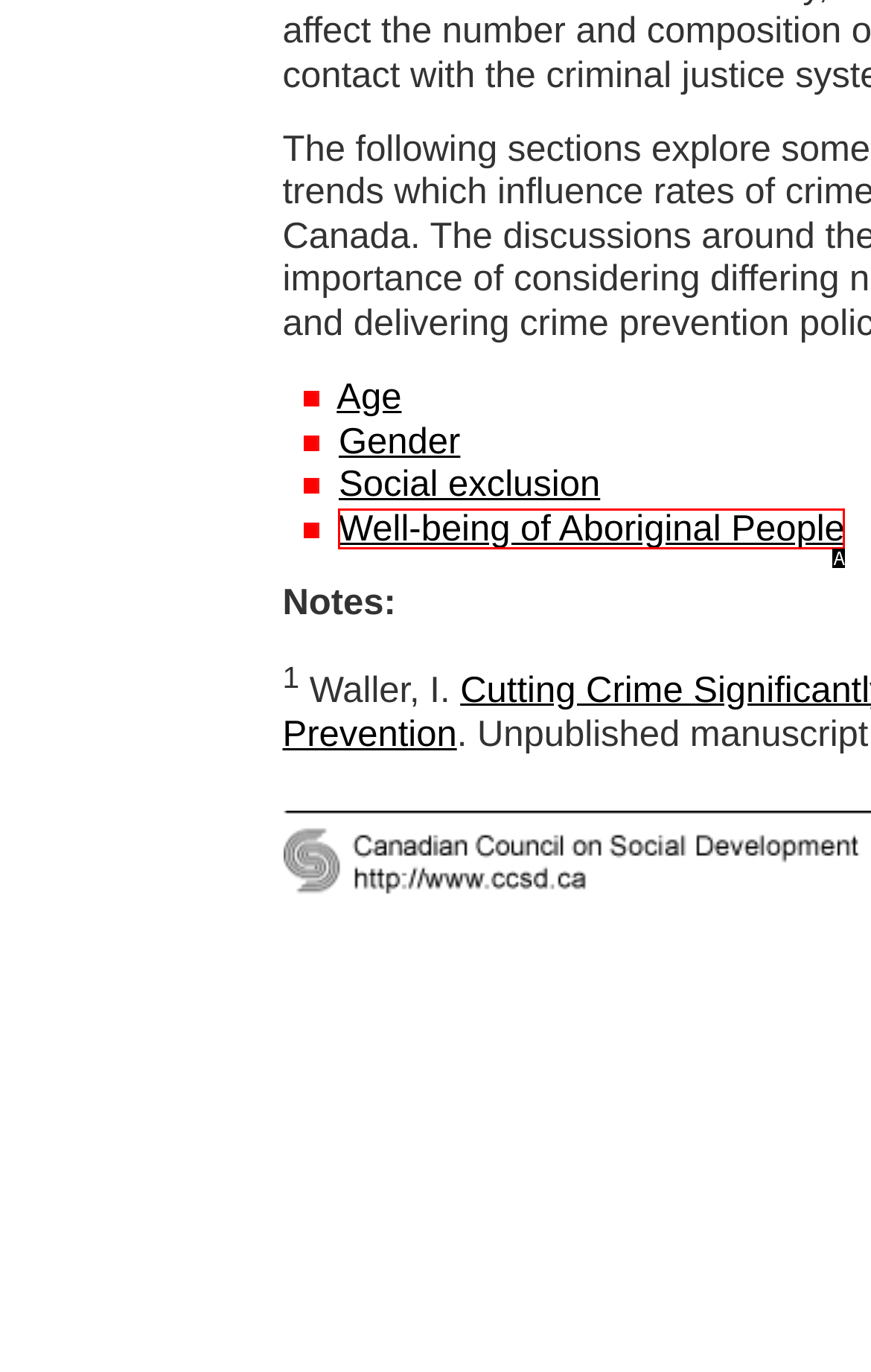Select the letter that corresponds to this element description: Well-being of Aboriginal People
Answer with the letter of the correct option directly.

A